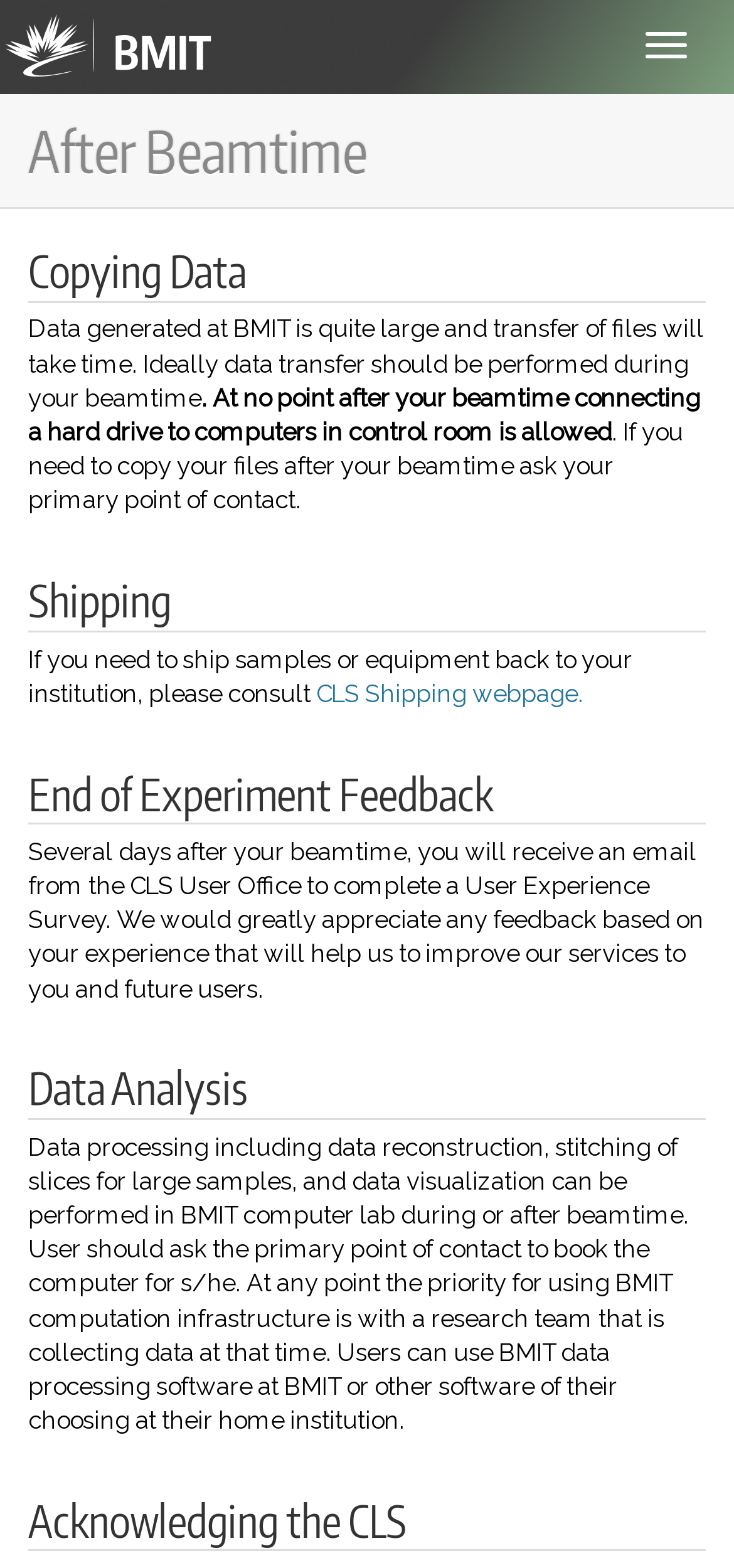Analyze the image and provide a detailed answer to the question: What is the name of the institution mentioned?

The name of the institution mentioned is 'Canadian Light Source, Inc' which is found in the link element with bounding box coordinates [0.0, 0.0, 0.128, 0.06]